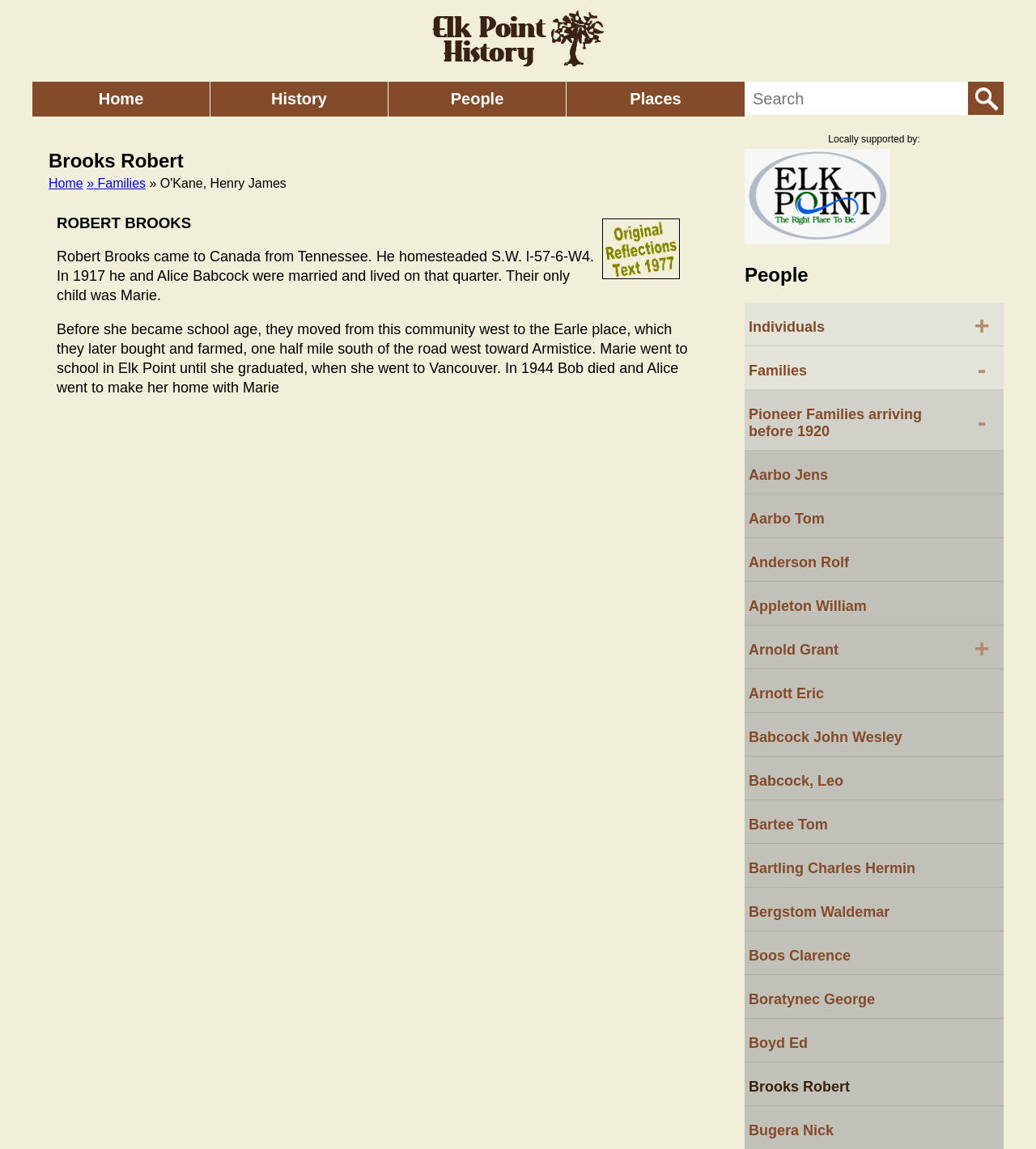What is the name of the image file mentioned in the biography of Robert Brooks? Analyze the screenshot and reply with just one word or a short phrase.

1reftext77_62.gif